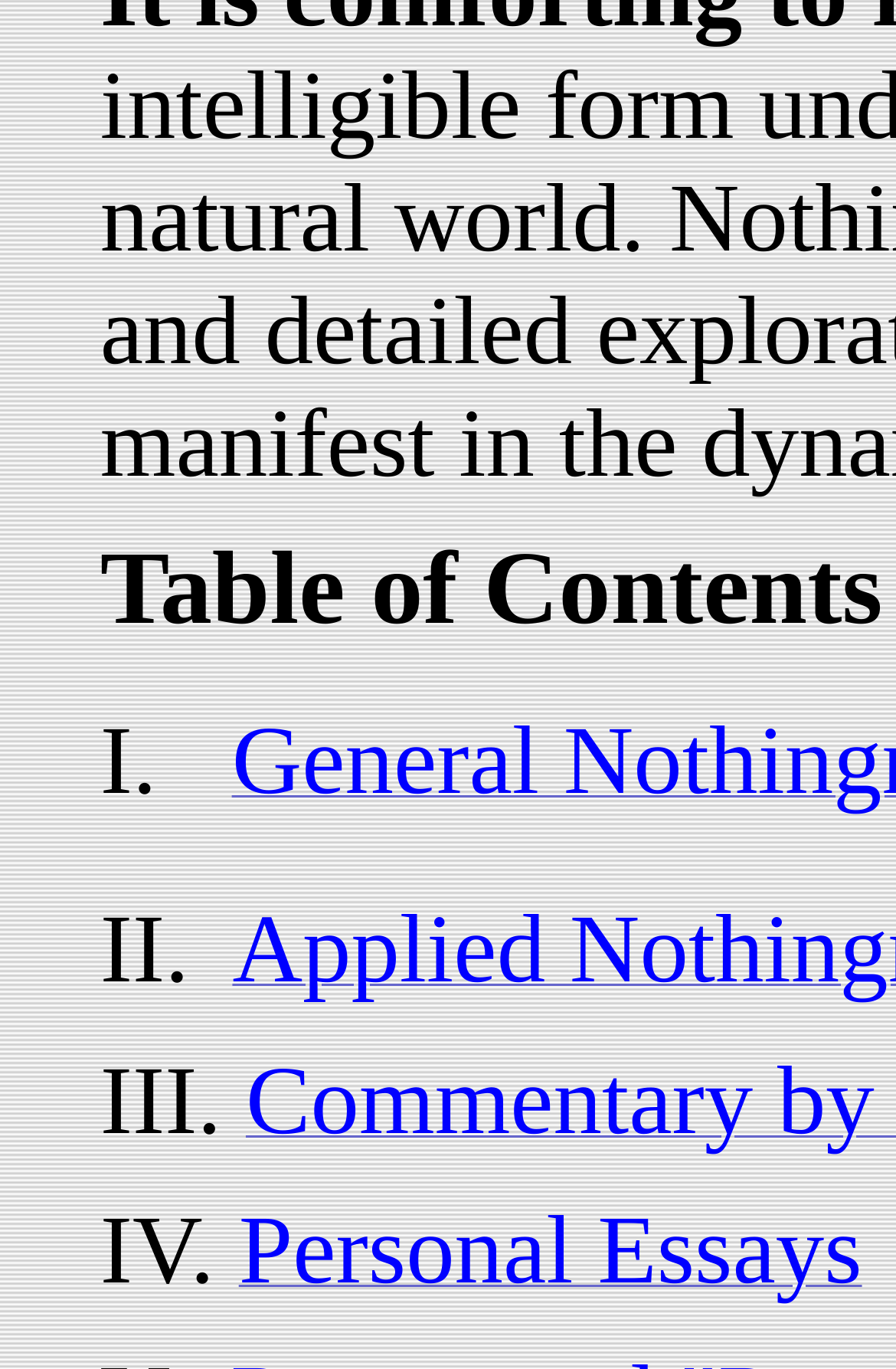Identify the bounding box coordinates of the HTML element based on this description: "dubious, down right frauds".

None